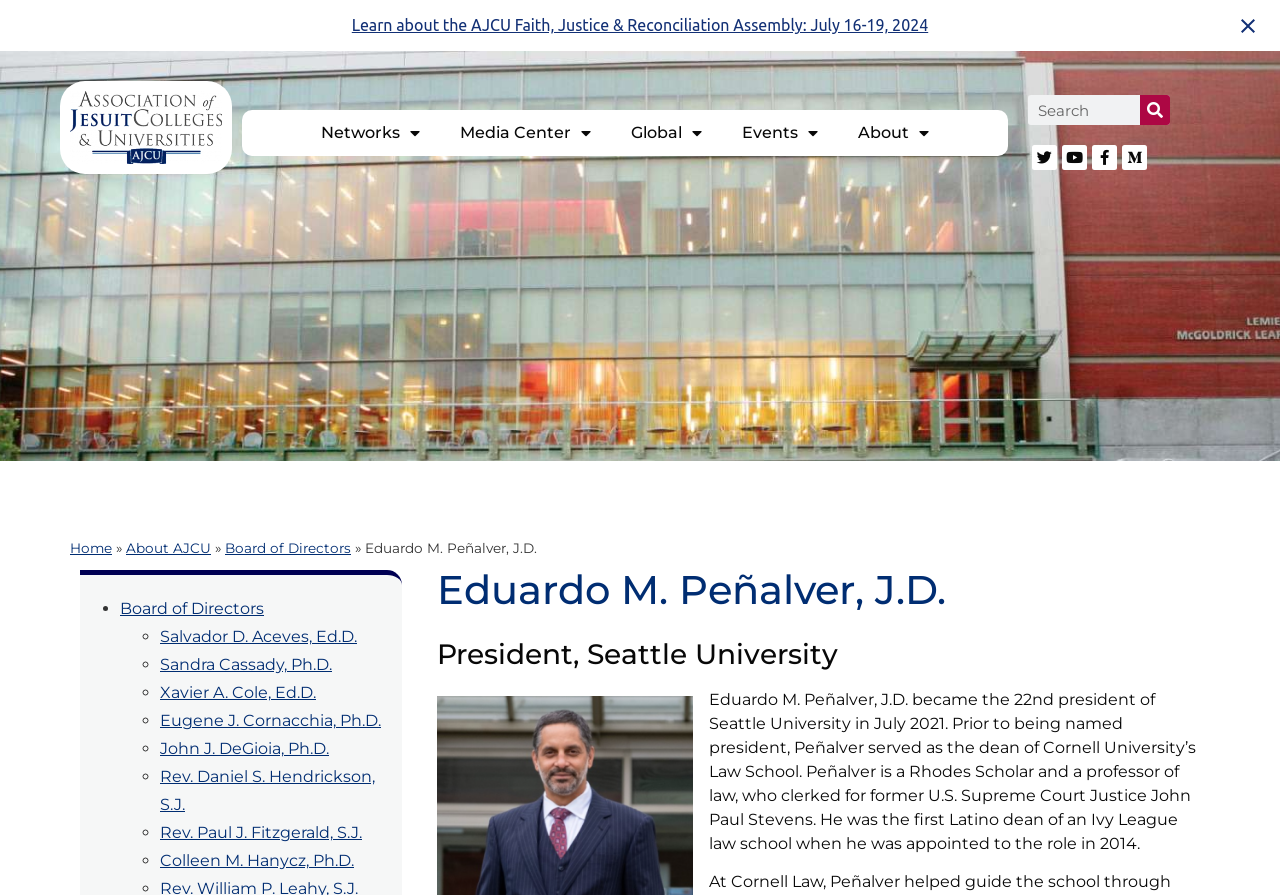Find the bounding box coordinates for the area that should be clicked to accomplish the instruction: "Search for something".

[0.803, 0.106, 0.914, 0.14]